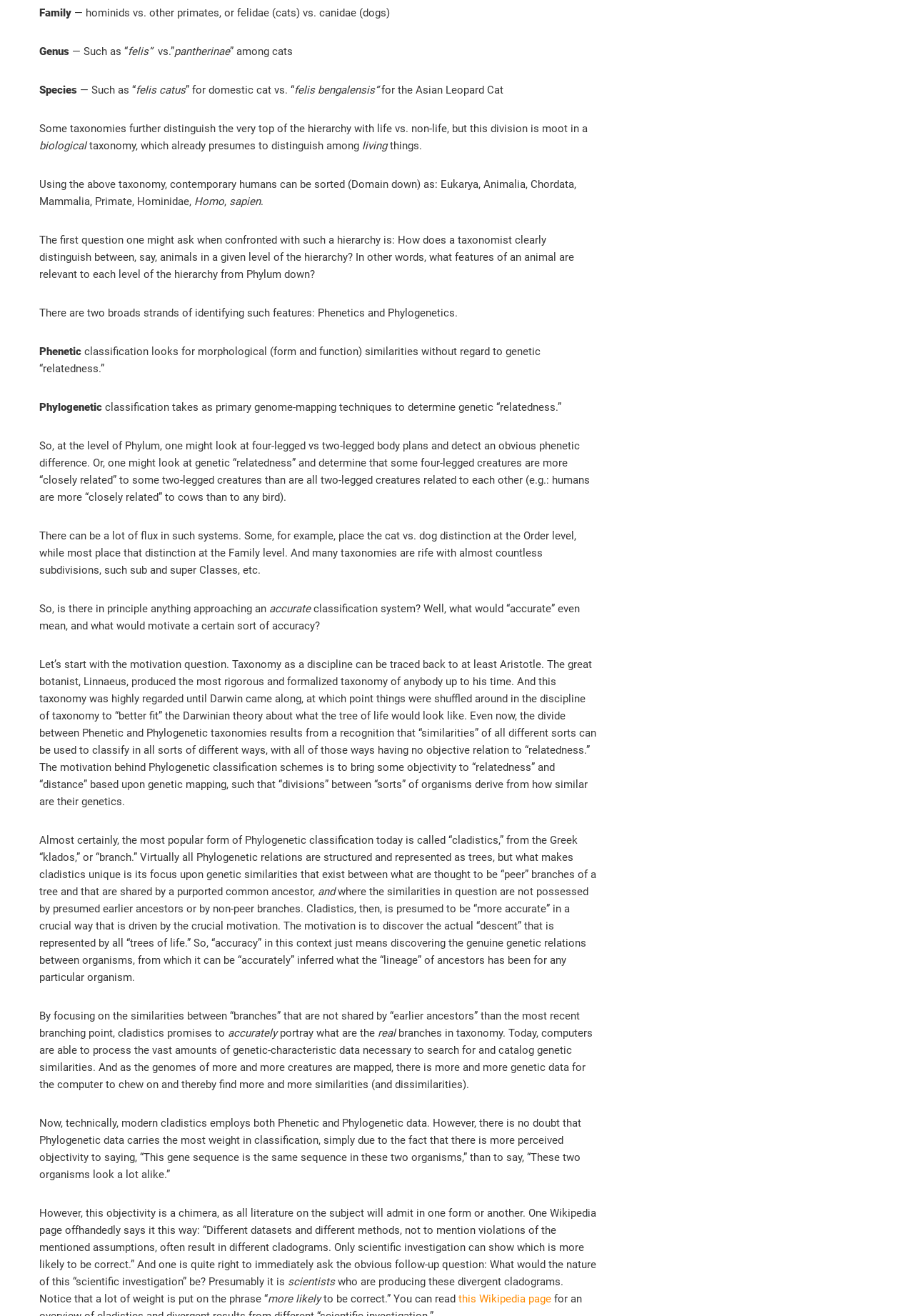What is the motivation behind Phylogenetic classification?
Please respond to the question with as much detail as possible.

The motivation behind Phylogenetic classification is to bring objectivity to 'relatedness' and 'distance' based upon genetic mapping, such that 'divisions' between 'sorts' of organisms derive from how similar are their genetics. This is stated in the webpage as 'The motivation behind Phylogenetic classification schemes is to bring some objectivity to “relatedness” and “distance” based upon genetic mapping, such that “divisions” between “sorts” of organisms derive from how similar are their genetics'.